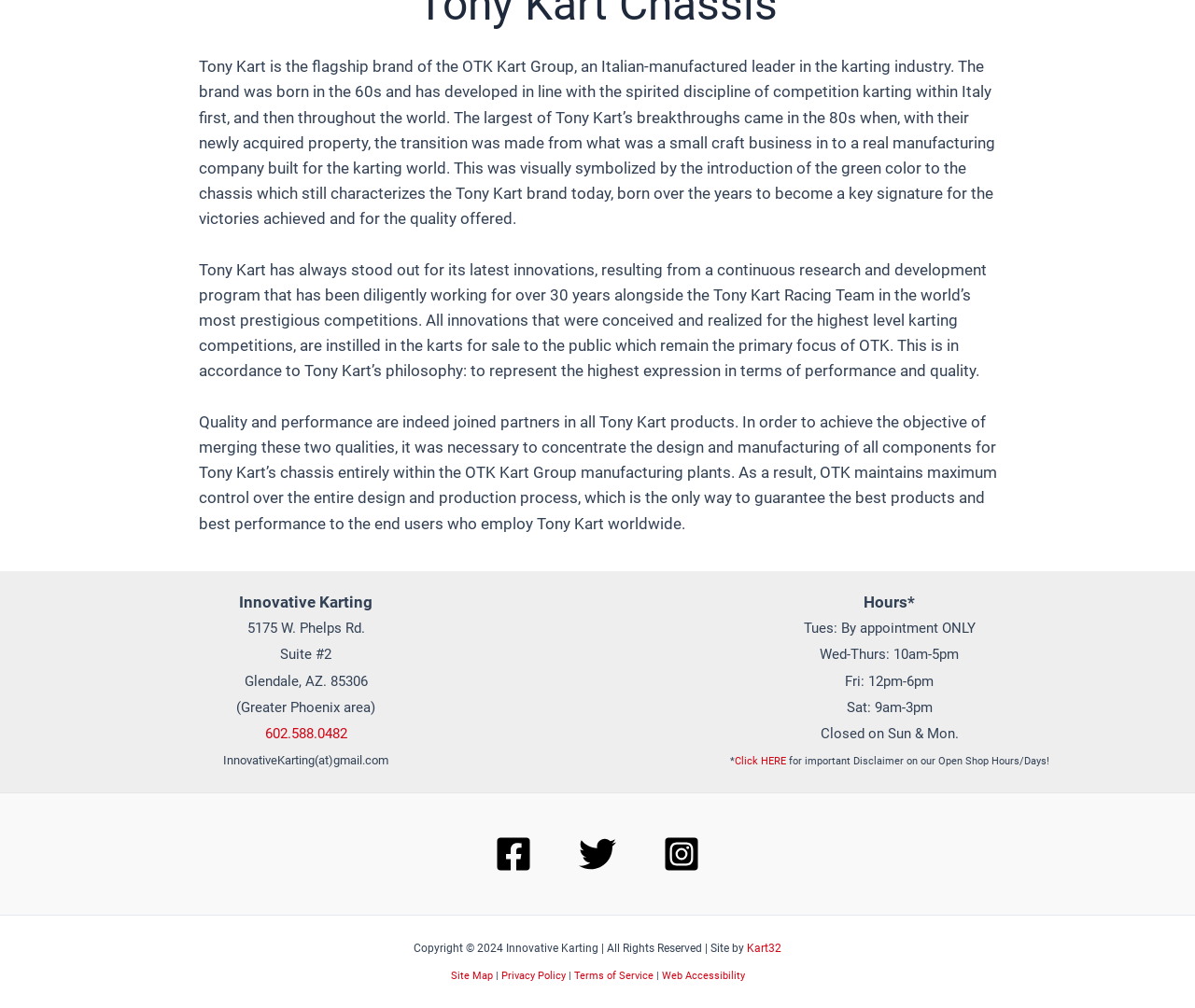Determine the bounding box for the described UI element: "602.588.0482".

[0.221, 0.717, 0.29, 0.736]